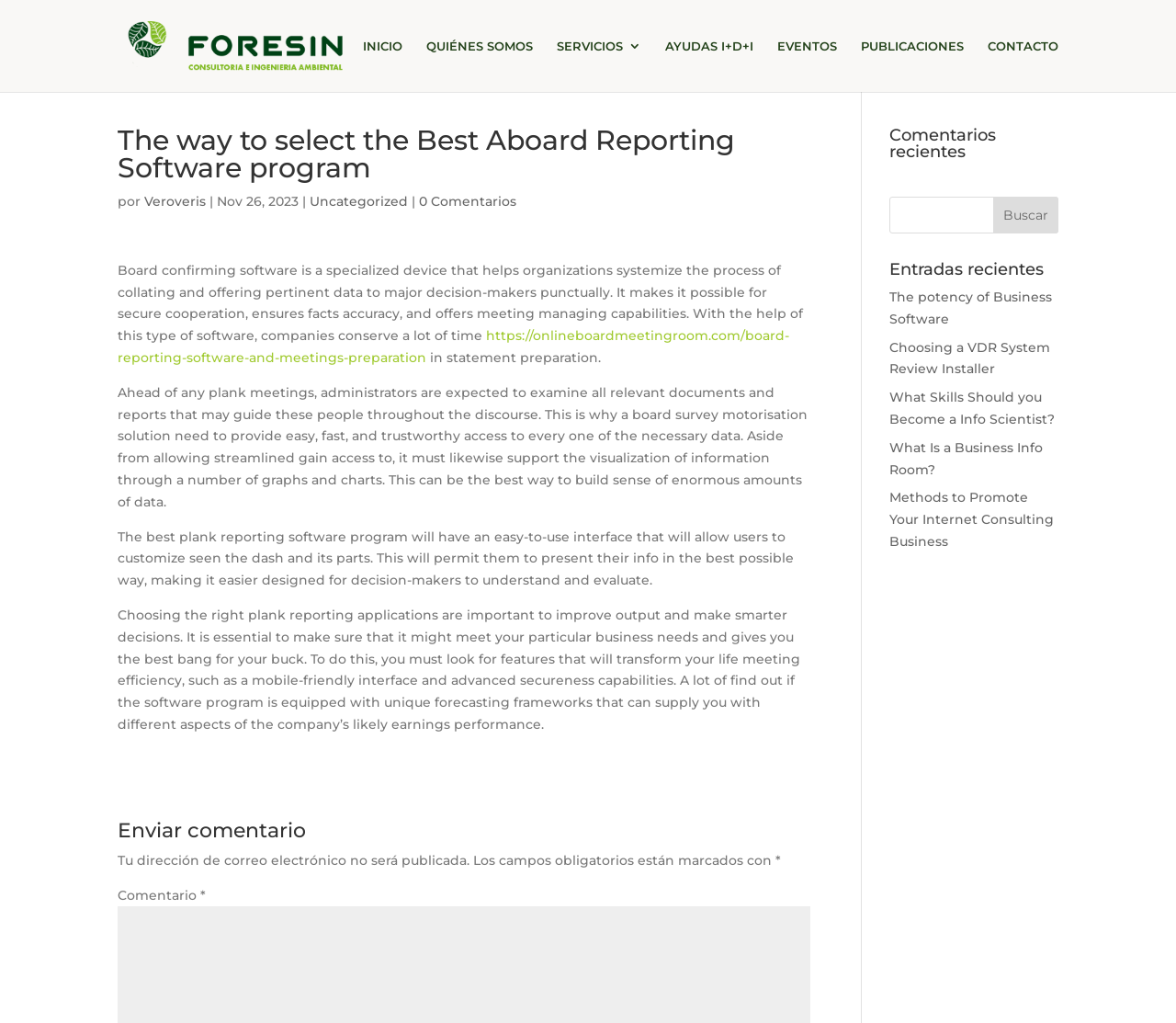Identify the bounding box of the HTML element described as: "The potency of Business Software".

[0.756, 0.282, 0.895, 0.32]